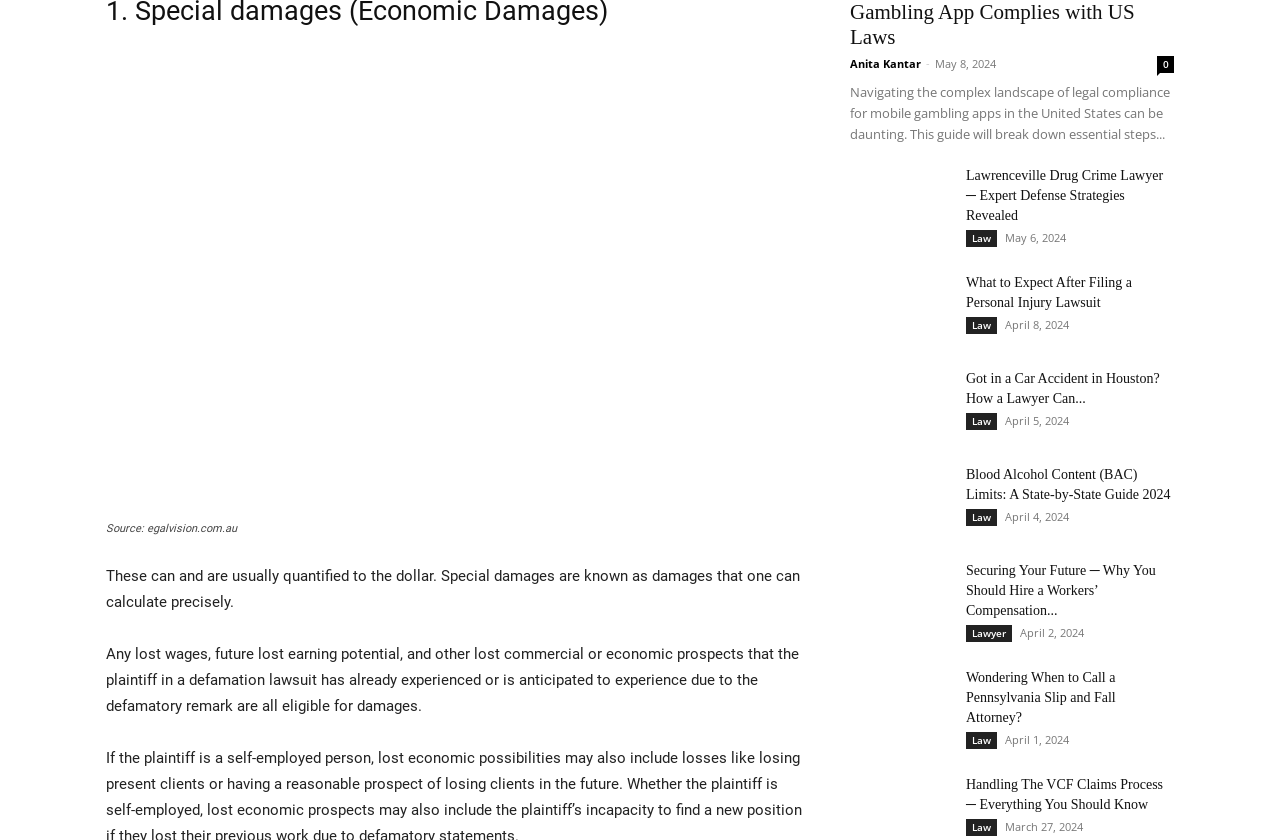What is the purpose of the timestamps on each article?
Kindly answer the question with as much detail as you can.

The timestamps, such as 'May 8, 2024' and 'April 1, 2024', are likely indicating the publication dates of each article, allowing readers to know when the content was posted.